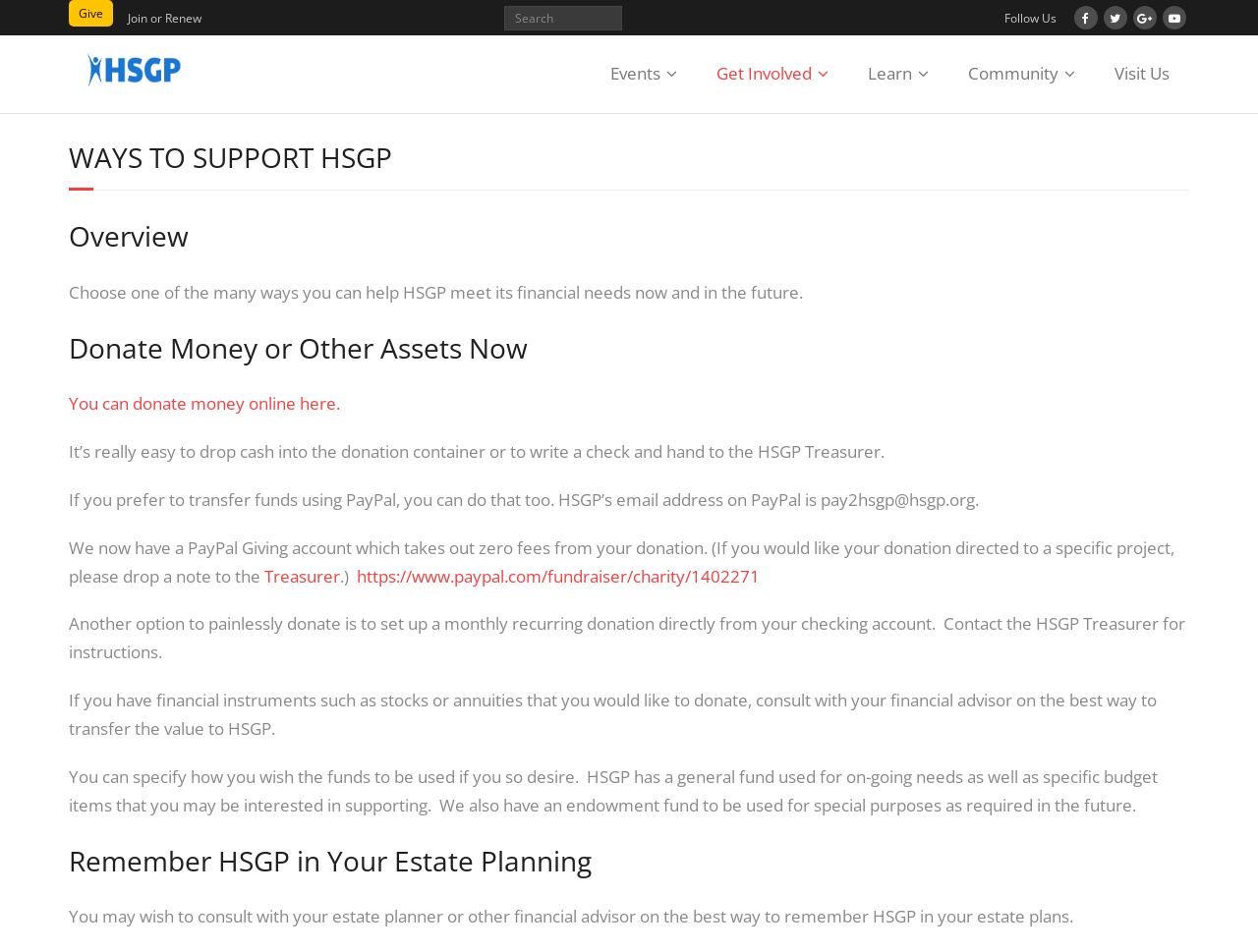What is the name of the organization?
Answer the question with a detailed explanation, including all necessary information.

The name of the organization can be found in the top-left corner of the webpage, where the logo is located. The logo is accompanied by the text 'HSGP Logo', which indicates that the organization's name is HSGP.